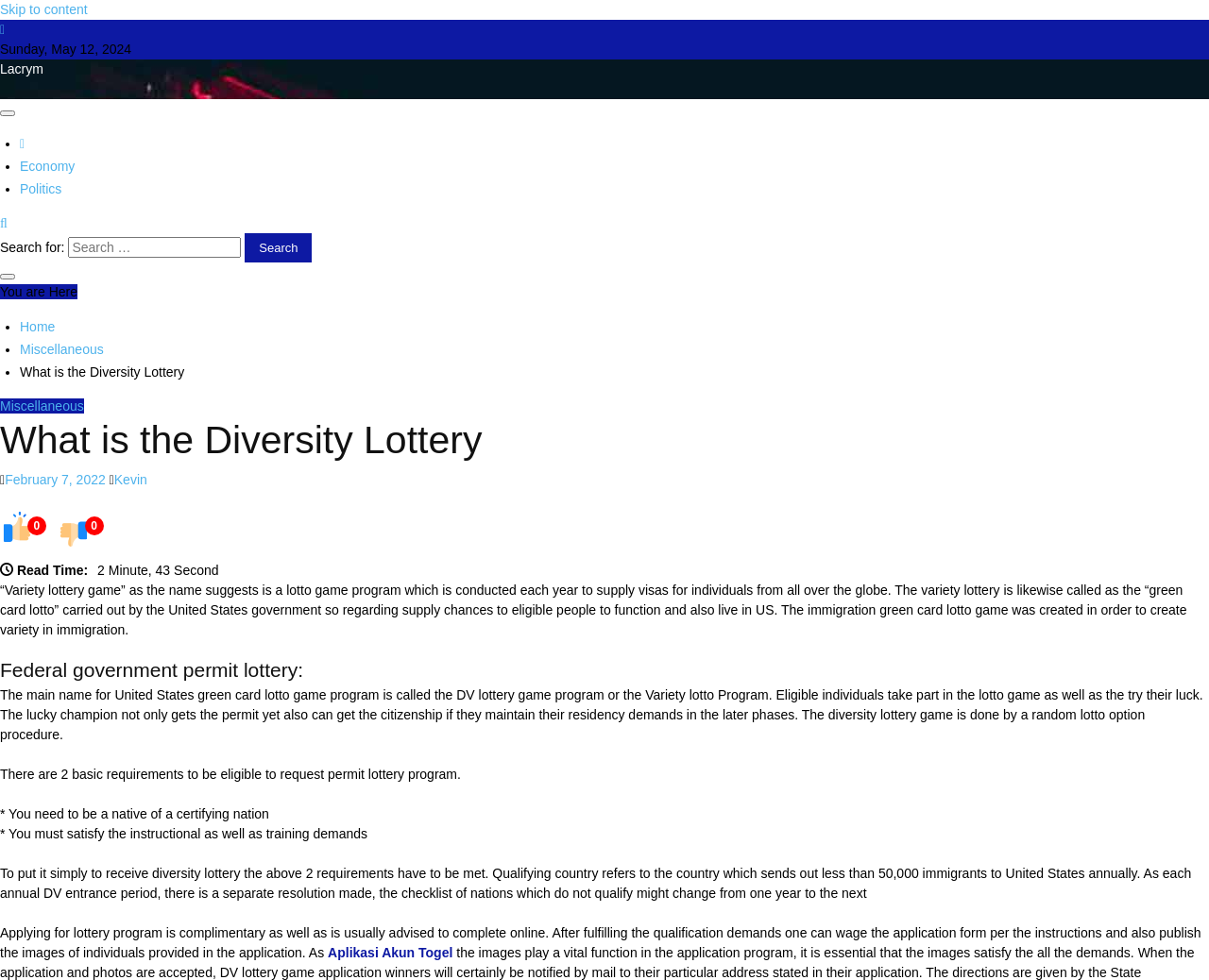How many requirements are there to be eligible for the permit lottery program?
We need a detailed and meticulous answer to the question.

According to the webpage content, there are 2 basic requirements to be eligible to request the permit lottery program. These requirements are mentioned in the section 'There are 2 basic requirements to be eligible to request permit lottery program'.